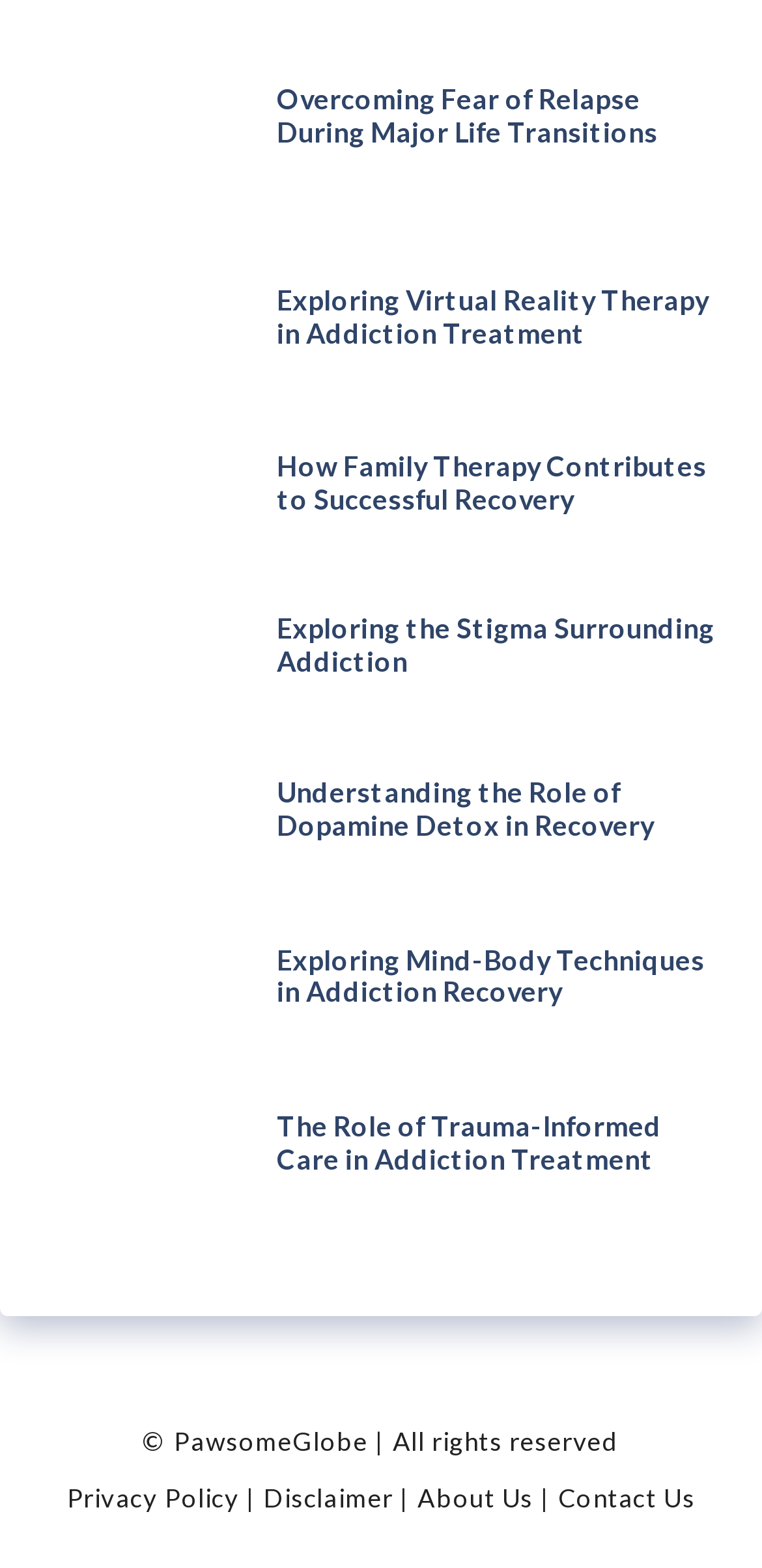Please locate the UI element described by "Contact Us" and provide its bounding box coordinates.

[0.732, 0.945, 0.912, 0.965]